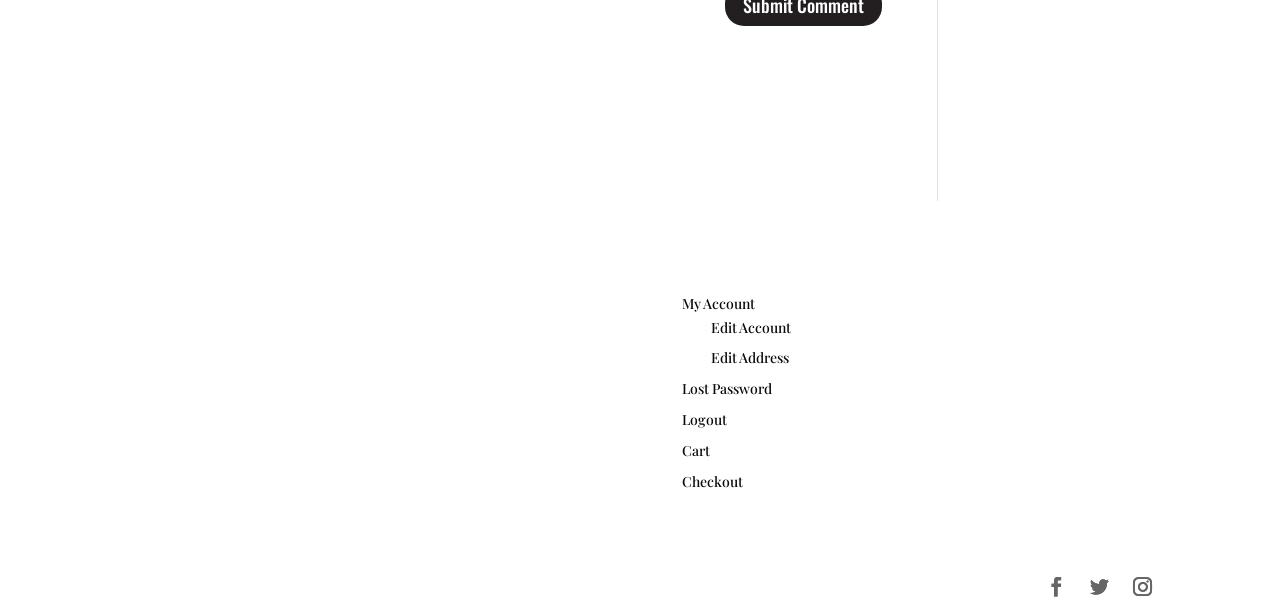Show the bounding box coordinates for the element that needs to be clicked to execute the following instruction: "View my cart". Provide the coordinates in the form of four float numbers between 0 and 1, i.e., [left, top, right, bottom].

[0.533, 0.725, 0.555, 0.756]